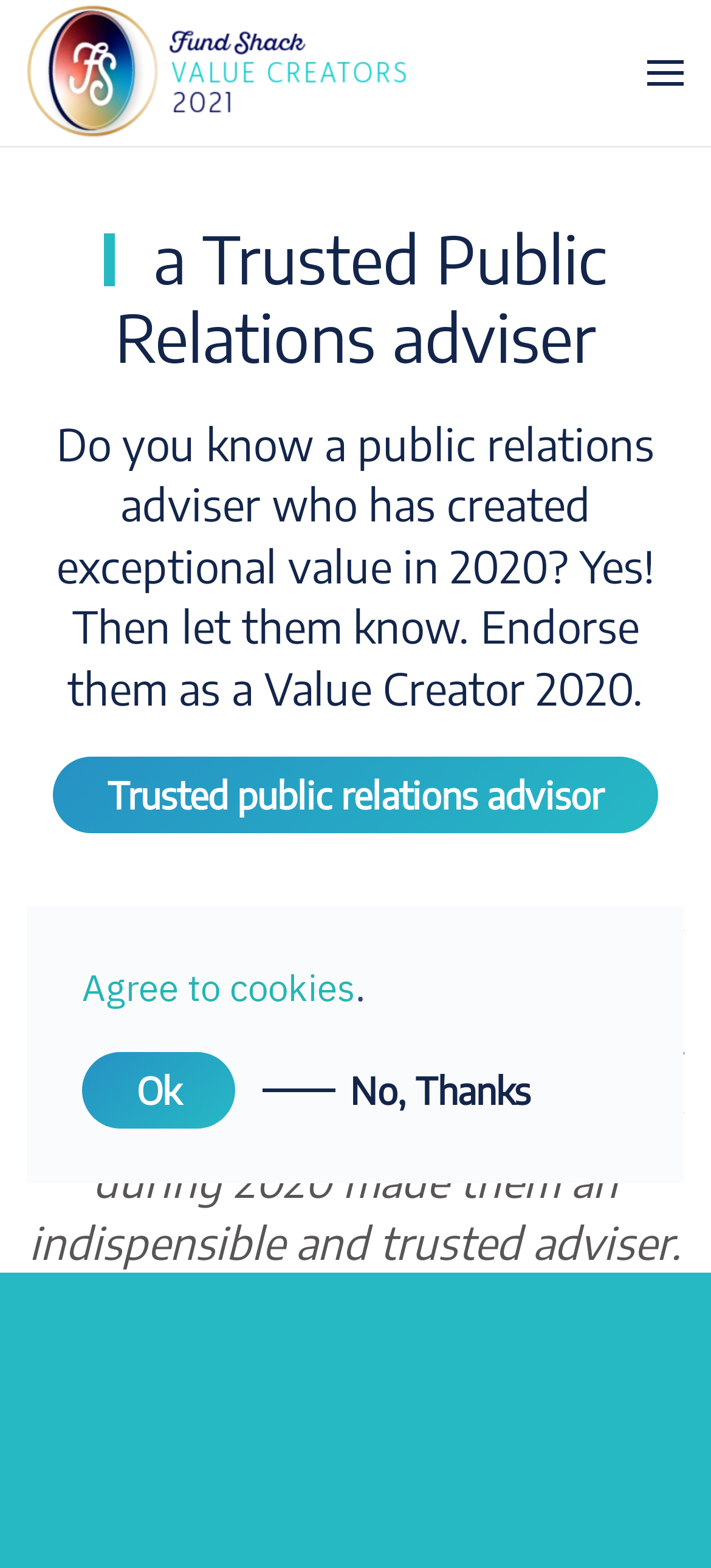Using the information in the image, give a comprehensive answer to the question: 
What is the action that users can take on this webpage?

The webpage invites users to endorse a public relations adviser who has created exceptional value in 2020. The call-to-action is to 'let them know' and 'endorse them as a Value Creator', suggesting that users can take the action of endorsing a trusted public relations adviser.